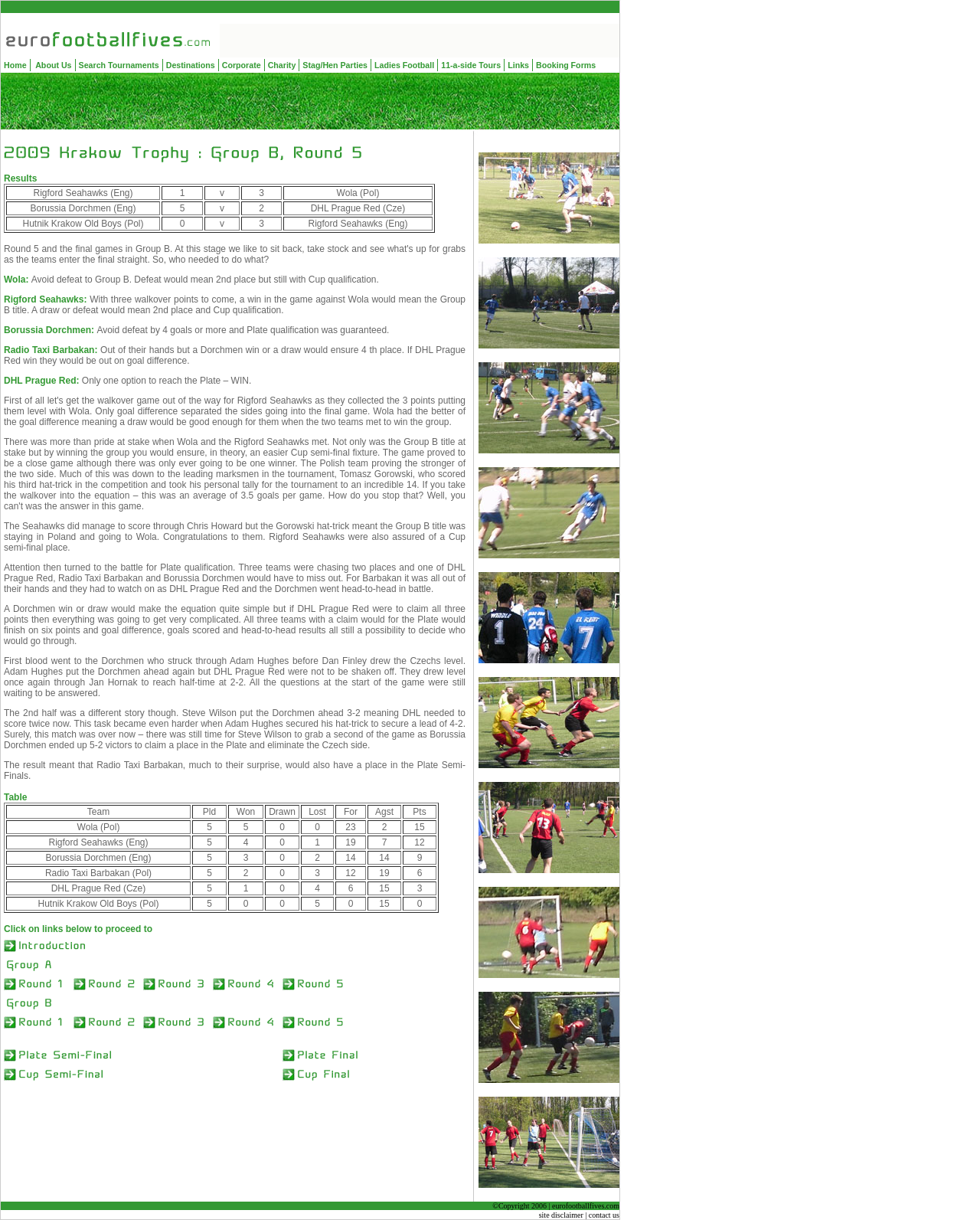What is the purpose of the link 'Stag/Hen Parties'?
Respond to the question with a well-detailed and thorough answer.

The link 'Stag/Hen Parties' is likely to direct users to a webpage that provides information or services related to Stag/Hen Parties, which is a type of event or activity.